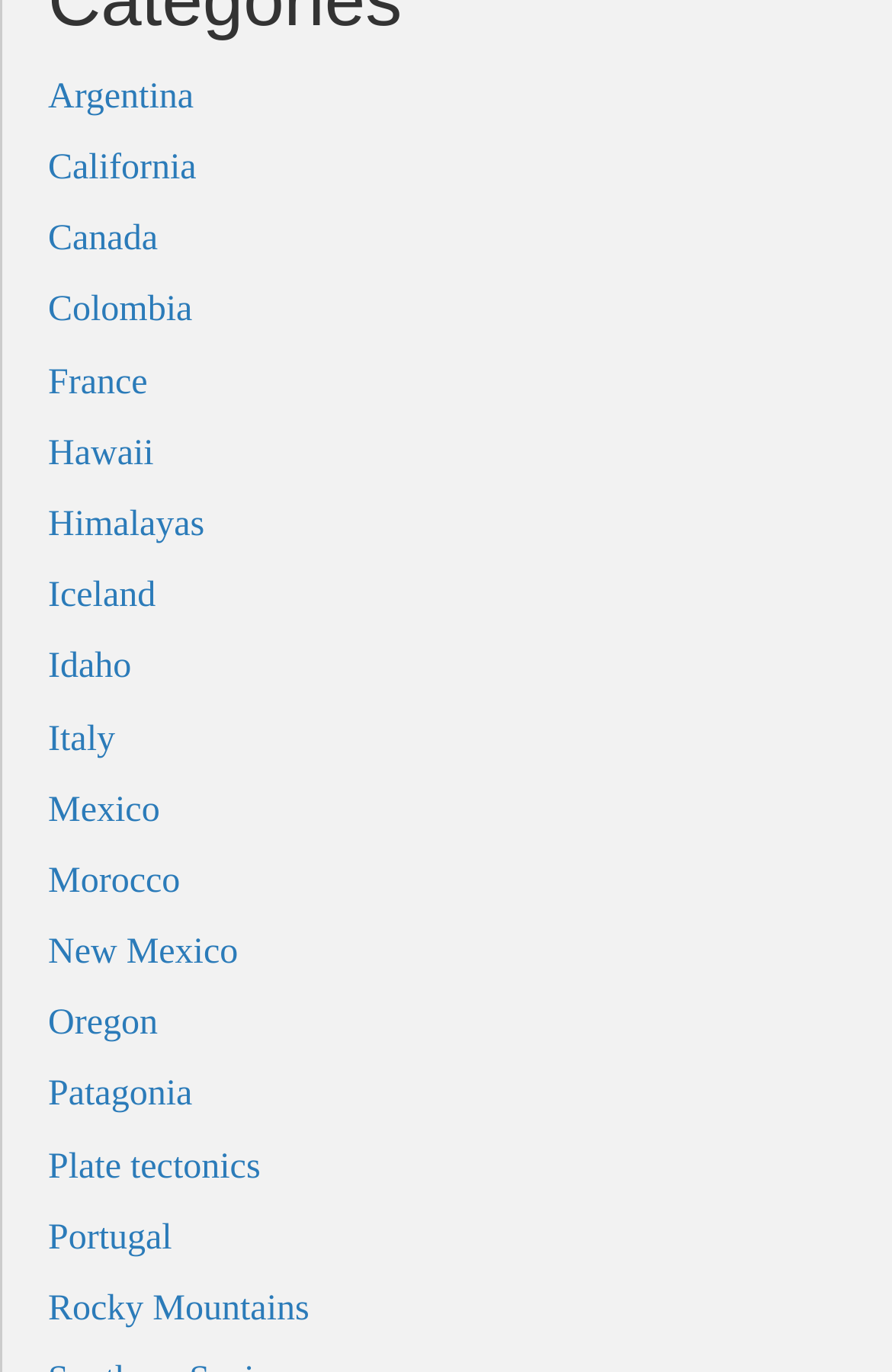Find the bounding box coordinates of the clickable area required to complete the following action: "explore France".

[0.054, 0.264, 0.165, 0.293]